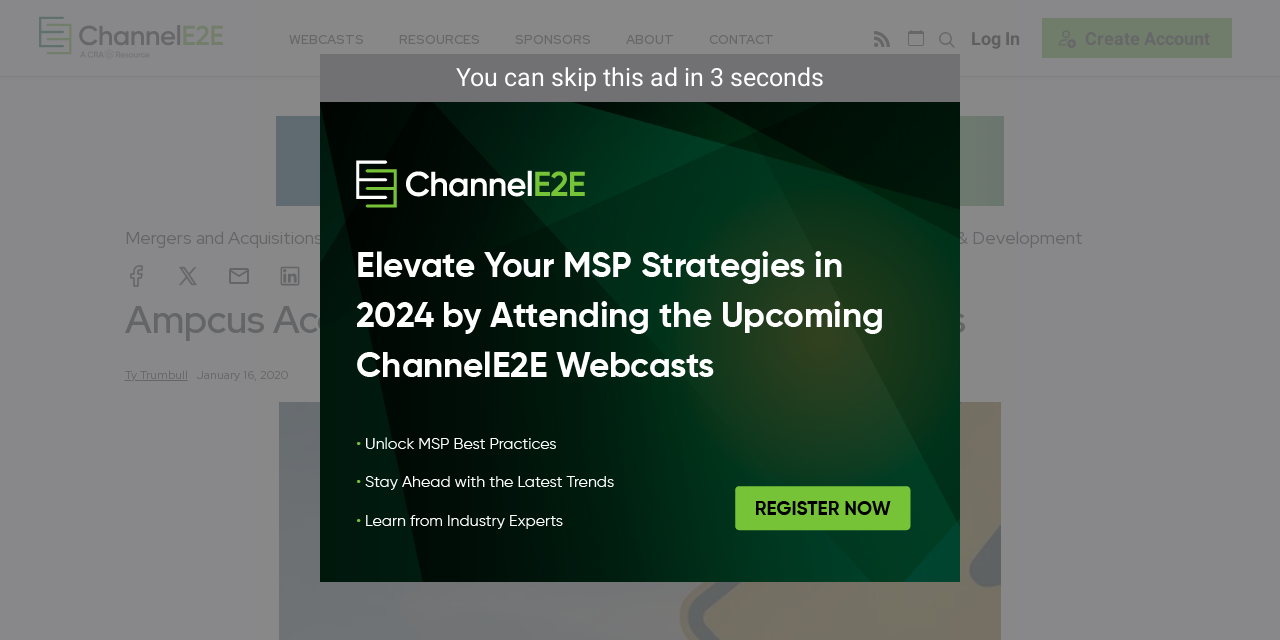Highlight the bounding box coordinates of the region I should click on to meet the following instruction: "Create a new account".

[0.814, 0.028, 0.962, 0.091]